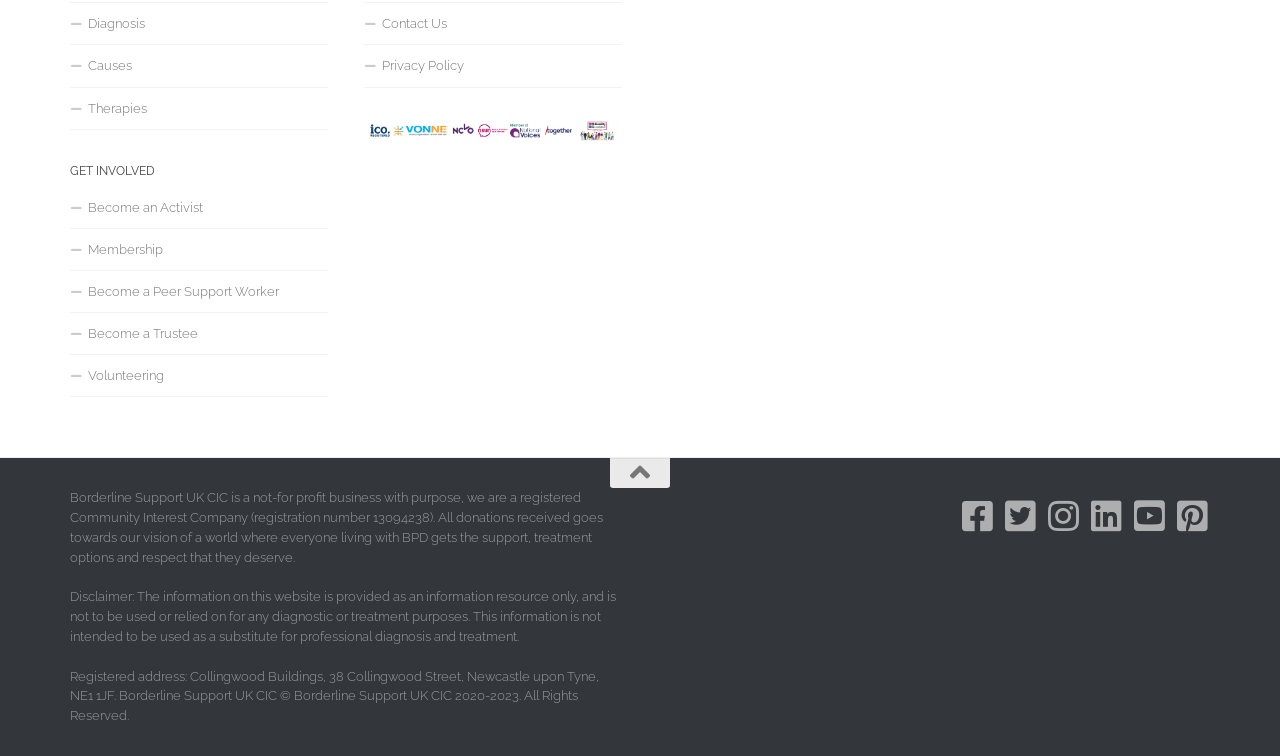Please examine the image and answer the question with a detailed explanation:
What is the registration number of Borderline Support UK CIC?

The registration number of Borderline Support UK CIC is mentioned in the StaticText element as 'registration number 13094238'.